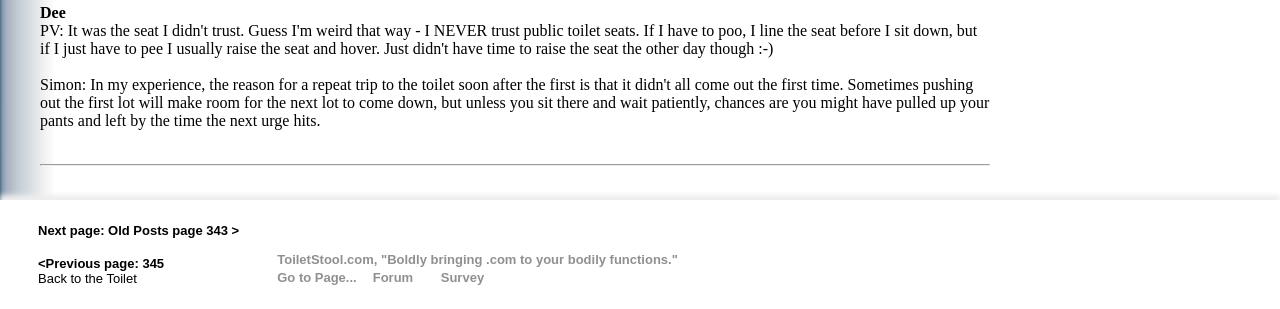What is the purpose of the separator element?
Refer to the image and offer an in-depth and detailed answer to the question.

The separator element is a horizontal separator that separates the top section of the webpage from the bottom section. It is located in the middle of the webpage and has a horizontal orientation.